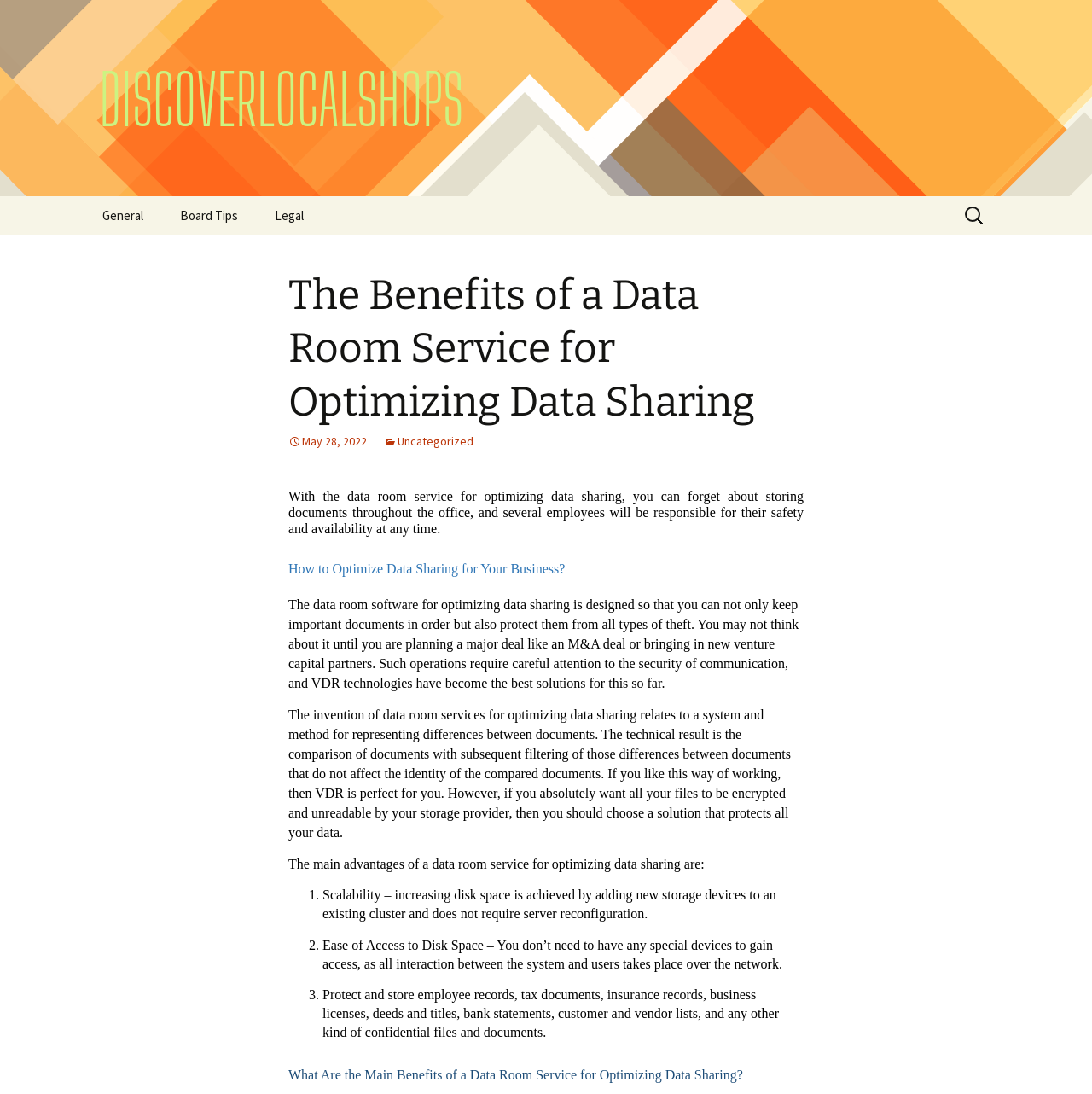Using the description: "Board Tips", determine the UI element's bounding box coordinates. Ensure the coordinates are in the format of four float numbers between 0 and 1, i.e., [left, top, right, bottom].

[0.149, 0.179, 0.234, 0.215]